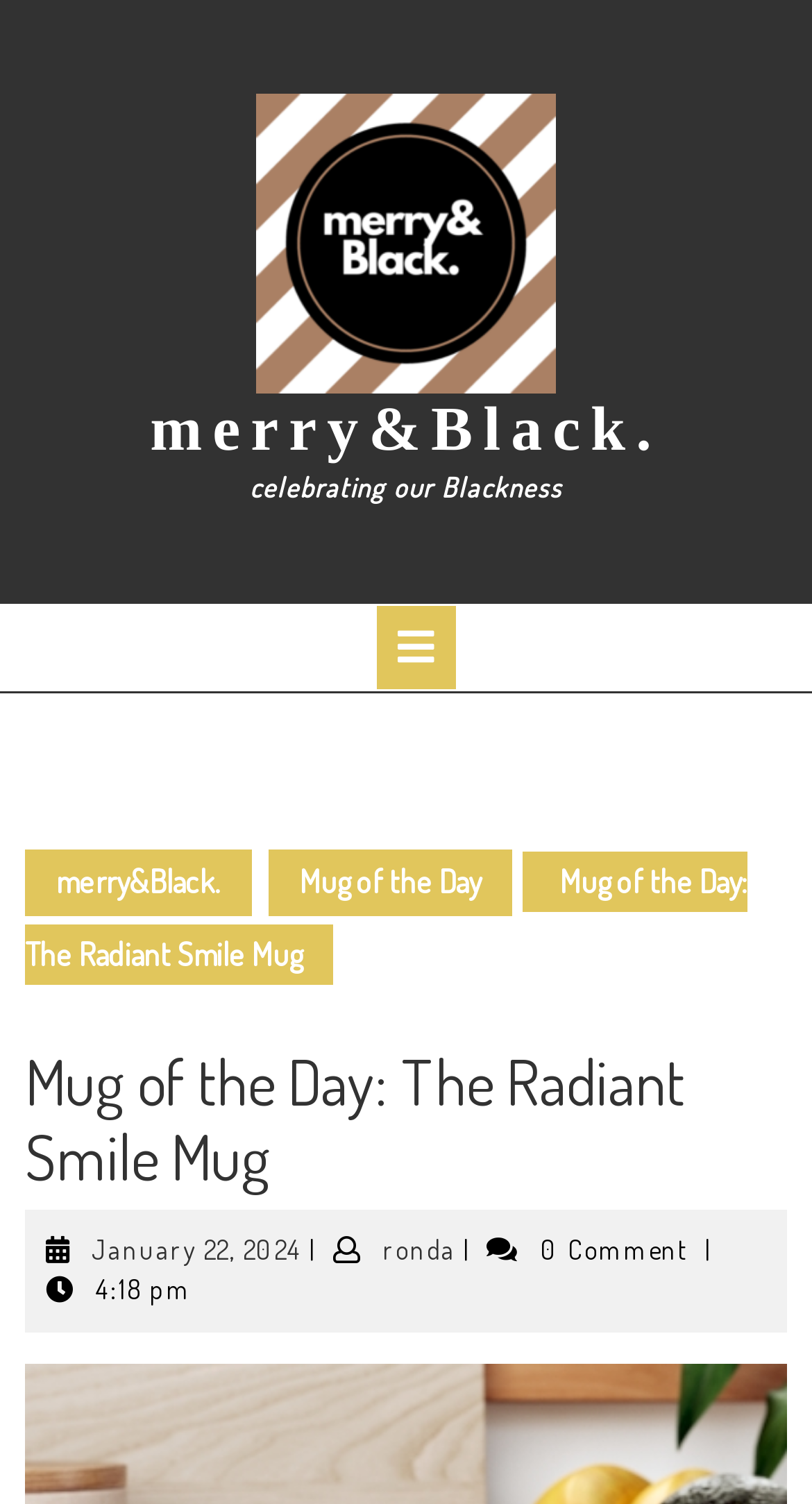What is the date of the latest article?
From the image, respond with a single word or phrase.

January 22, 2024